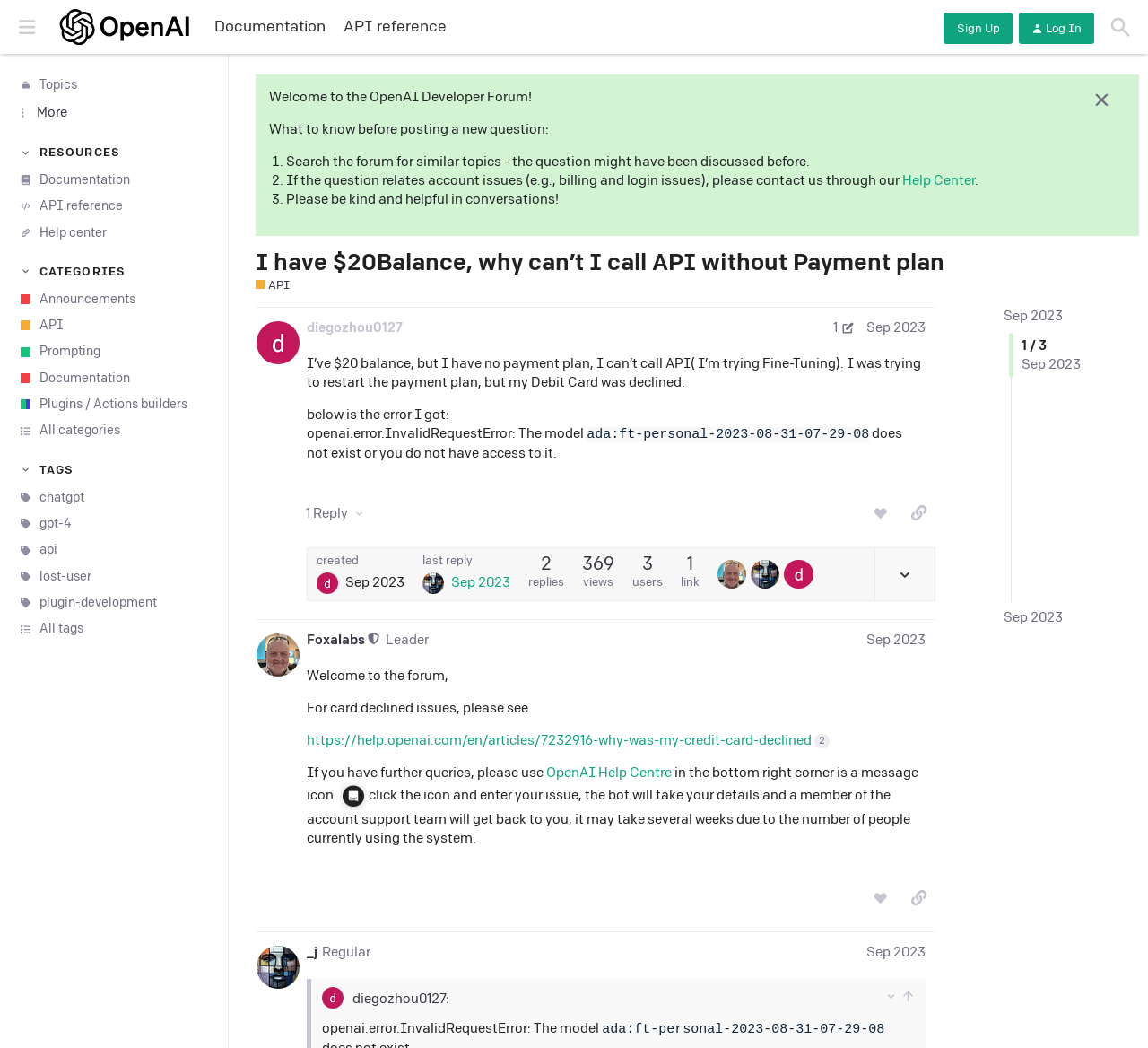Please find the bounding box coordinates of the clickable region needed to complete the following instruction: "Read the original post". The bounding box coordinates must consist of four float numbers between 0 and 1, i.e., [left, top, right, bottom].

[0.267, 0.339, 0.802, 0.373]